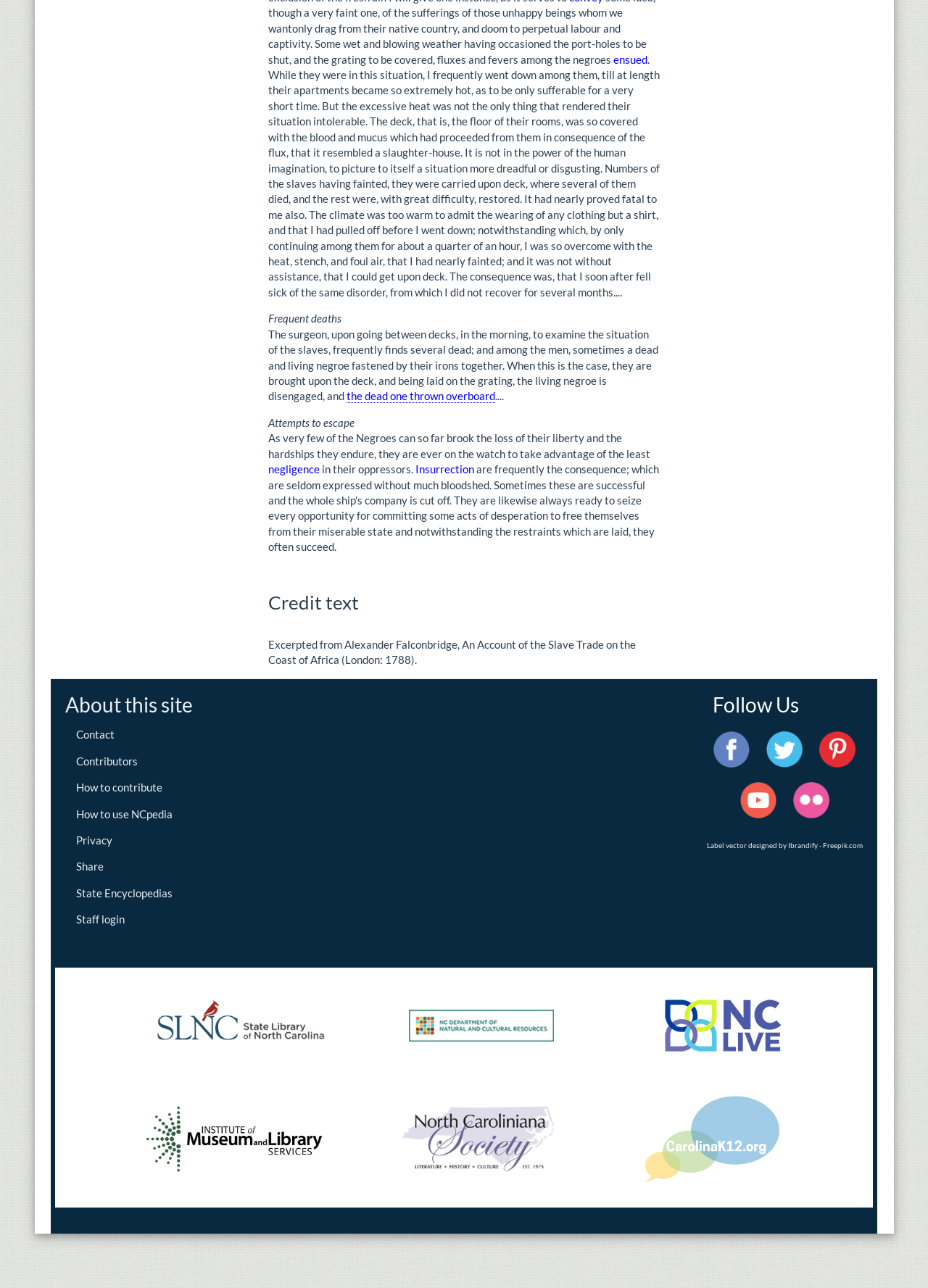Kindly determine the bounding box coordinates of the area that needs to be clicked to fulfill this instruction: "Read the excerpt from Alexander Falconbridge's book".

[0.289, 0.495, 0.685, 0.517]